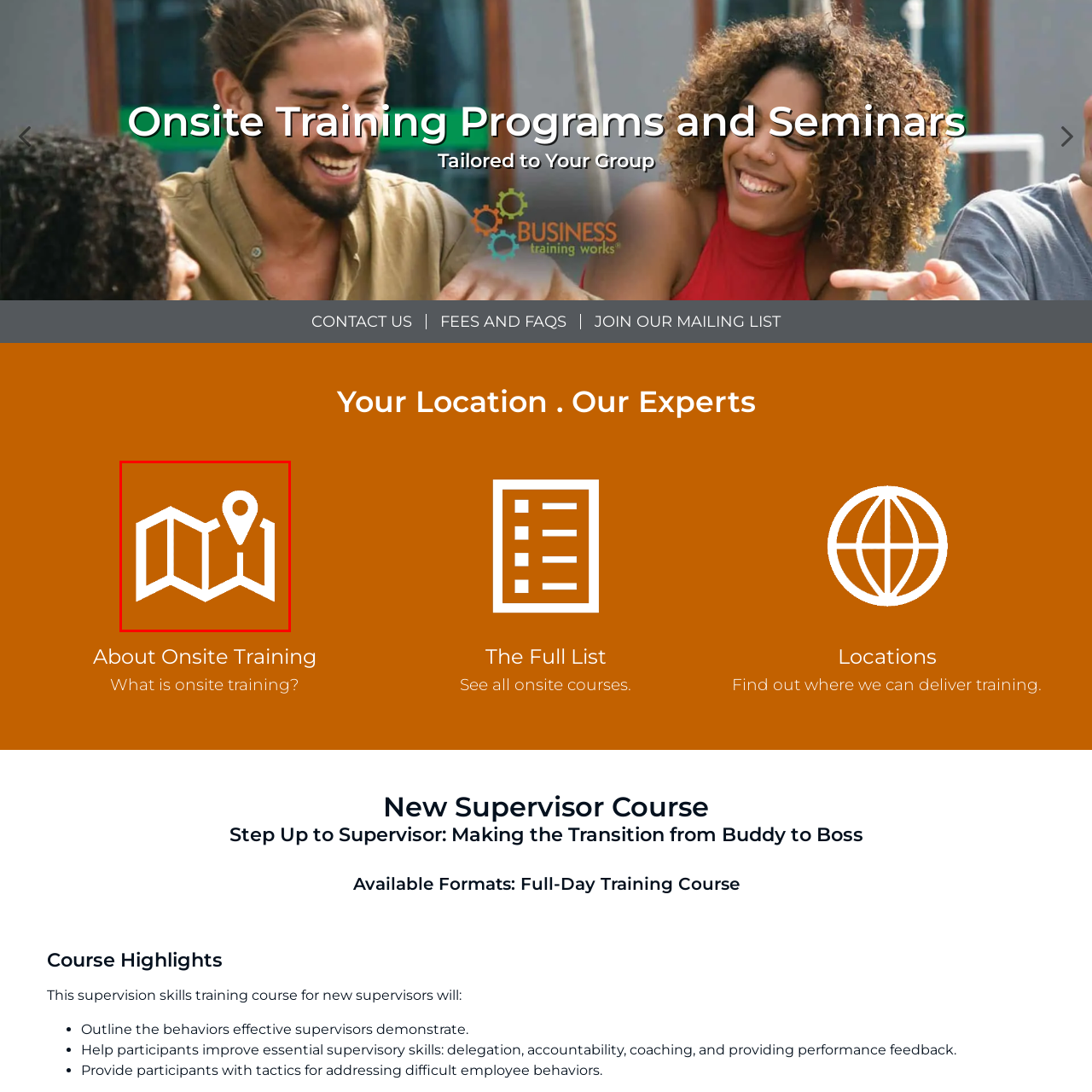View the portion of the image inside the red box and respond to the question with a succinct word or phrase: What does the location pin symbolize?

navigation